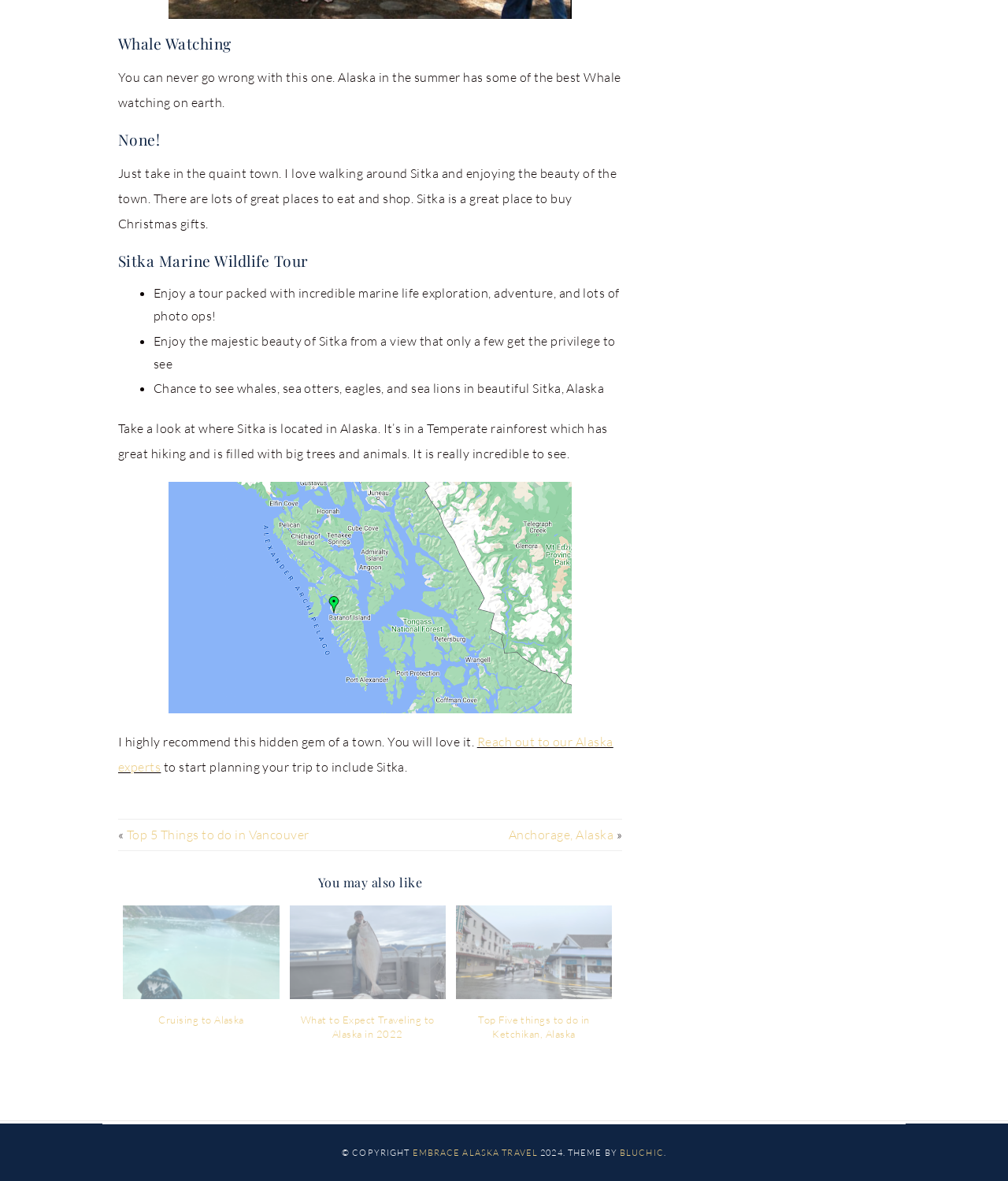Determine the bounding box coordinates of the section I need to click to execute the following instruction: "Learn about 'What to expect traveling to Alaska in 2022'". Provide the coordinates as four float numbers between 0 and 1, i.e., [left, top, right, bottom].

[0.287, 0.767, 0.442, 0.846]